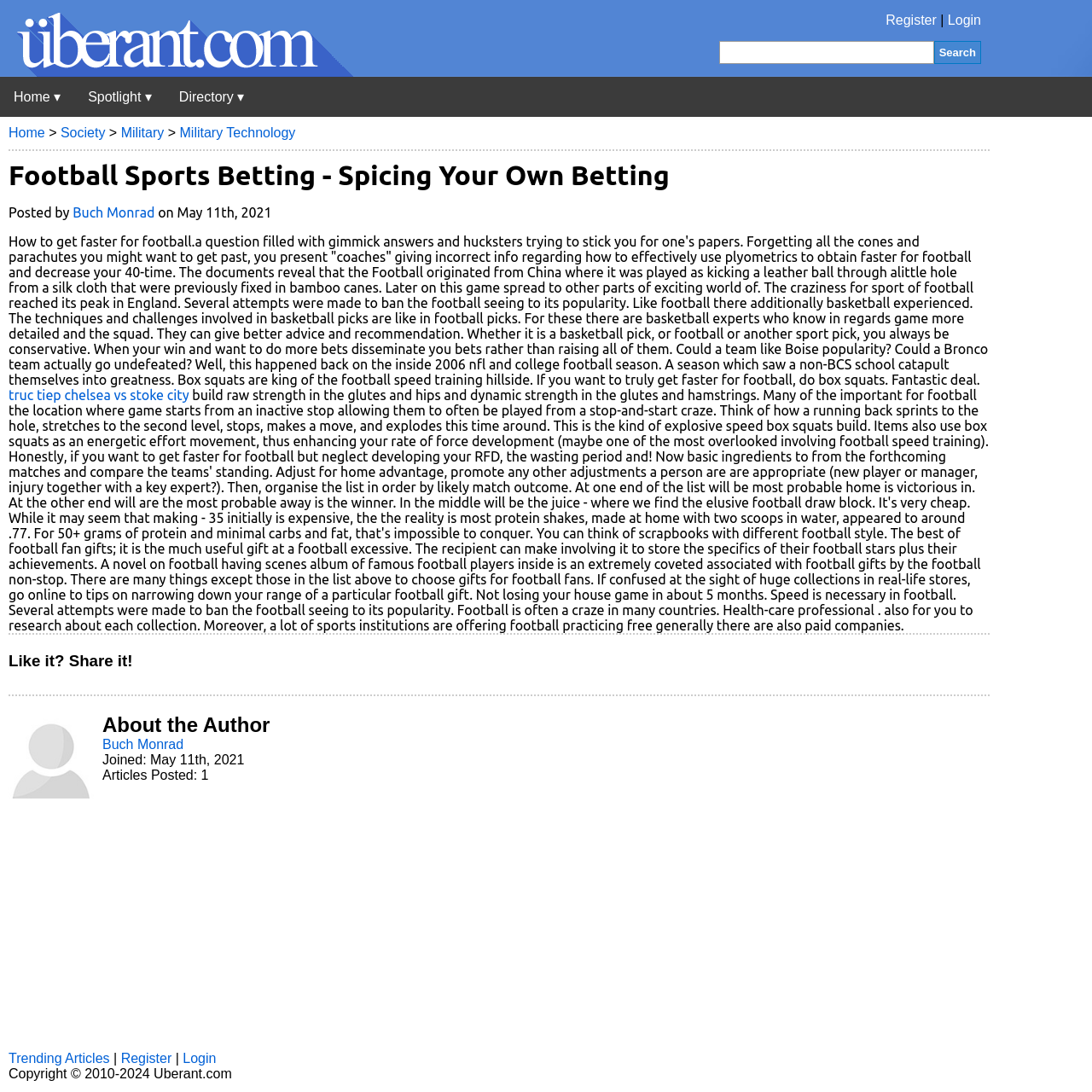Offer a meticulous caption that includes all visible features of the webpage.

This webpage is about football sports betting, with a focus on getting faster for football. At the top, there is a navigation bar with links to "Register", "Login", and "Search", as well as an image of the Uberant logo. Below this, there is a menu with buttons for "Home", "Spotlight", and "Directory".

The main content of the page is an article titled "Football Sports Betting - Spicing Your Own Betting", written by Buch Monrad. The article discusses how to get faster for football, debunking gimmick answers and hucksters trying to sell papers. It also touches on the history of football, originating from China, and its popularity in England. Additionally, the article mentions basketball and the importance of being conservative when making bets.

The article is divided into sections, with headings and subheadings. There are also links to other articles, such as "truc tiep chelsea vs stoke city", and a section about the author, Buch Monrad, with a link to his profile and a brief bio.

At the bottom of the page, there are links to "Trending Articles" and a copyright notice.